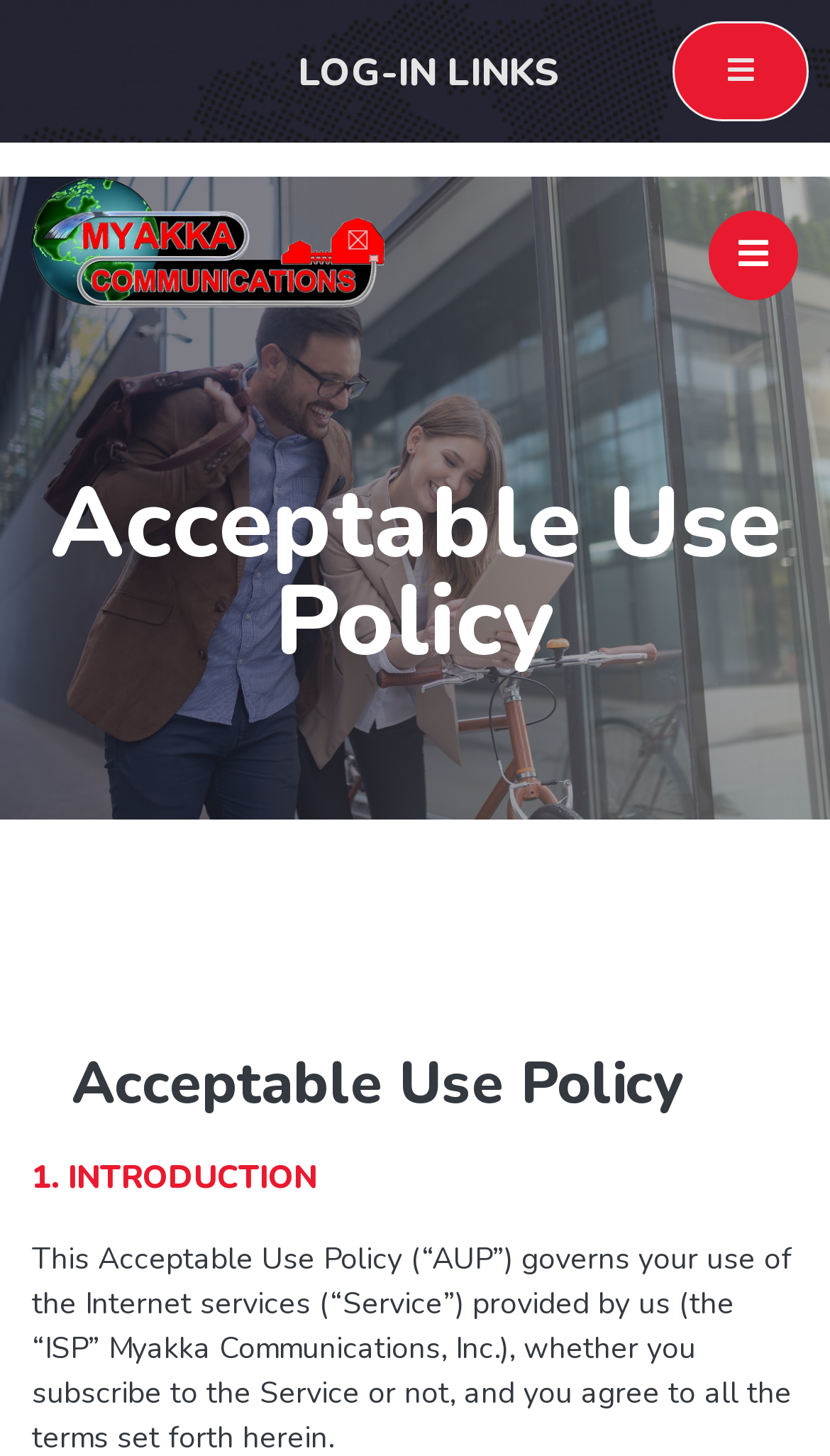Extract the main heading text from the webpage.

Acceptable Use Policy